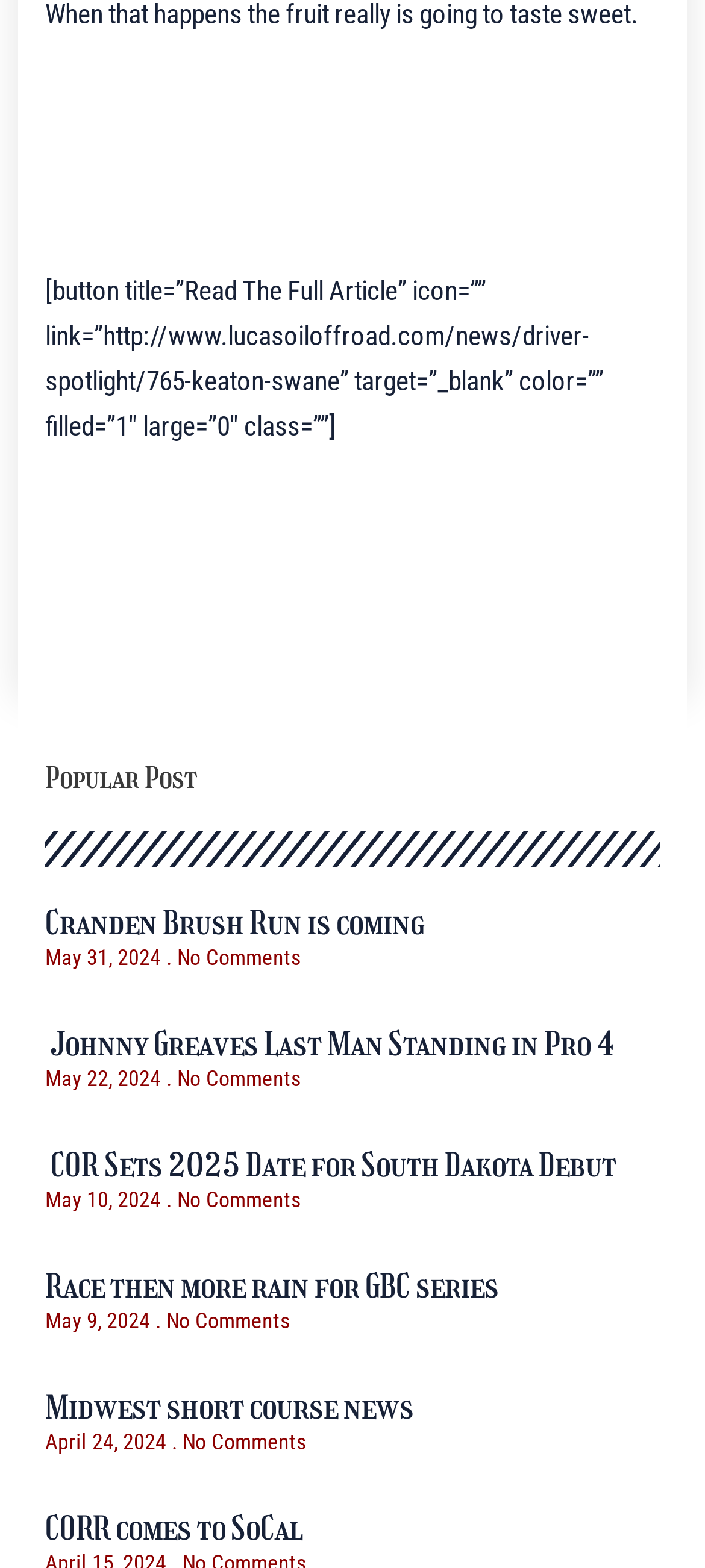Find the coordinates for the bounding box of the element with this description: "CORR comes to SoCal".

[0.064, 0.962, 0.431, 0.987]